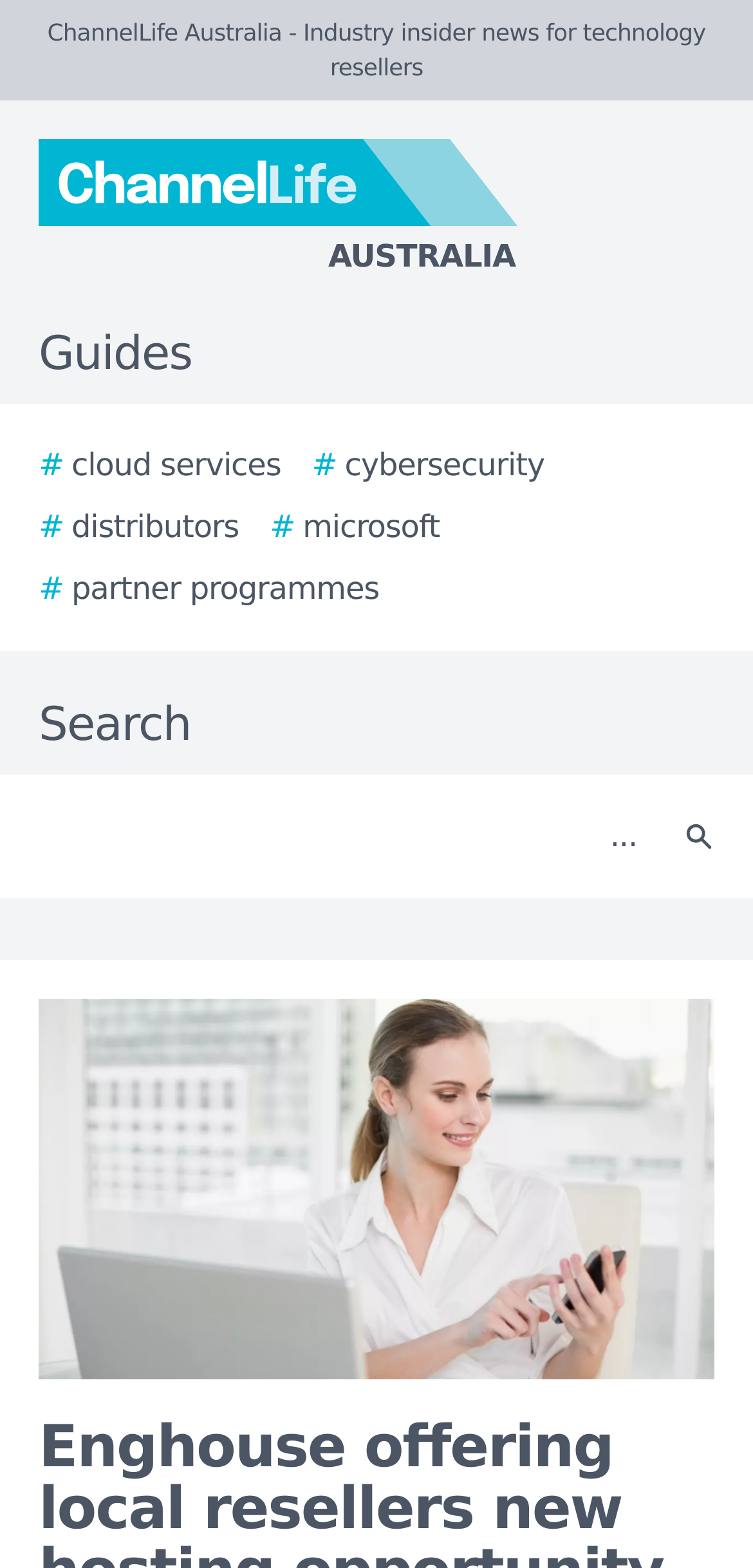Locate the bounding box coordinates of the clickable element to fulfill the following instruction: "Search for cloud services". Provide the coordinates as four float numbers between 0 and 1 in the format [left, top, right, bottom].

[0.051, 0.282, 0.373, 0.312]